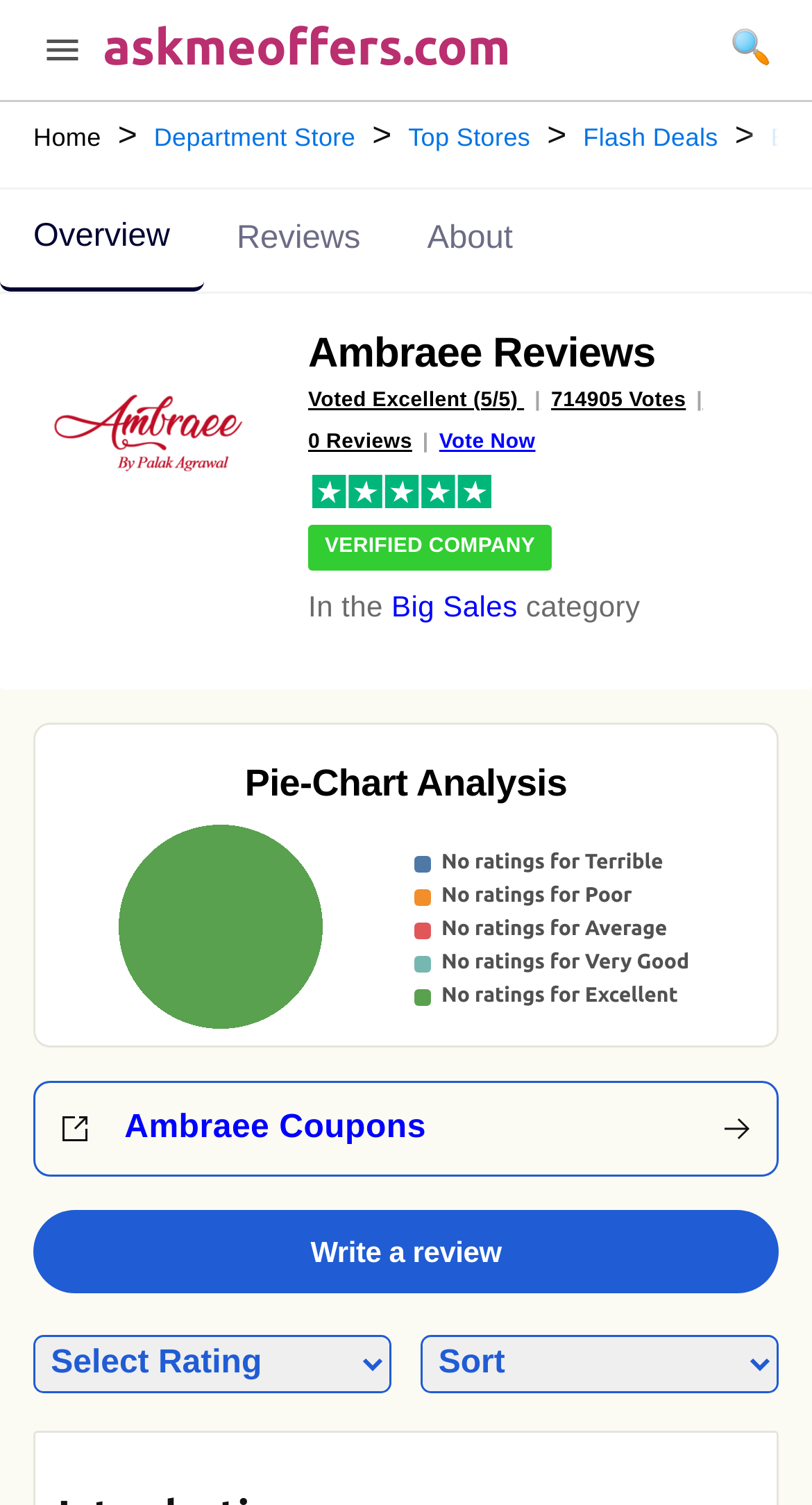Give a one-word or one-phrase response to the question:
What is the type of analysis shown in the chart?

Pie-Chart Analysis